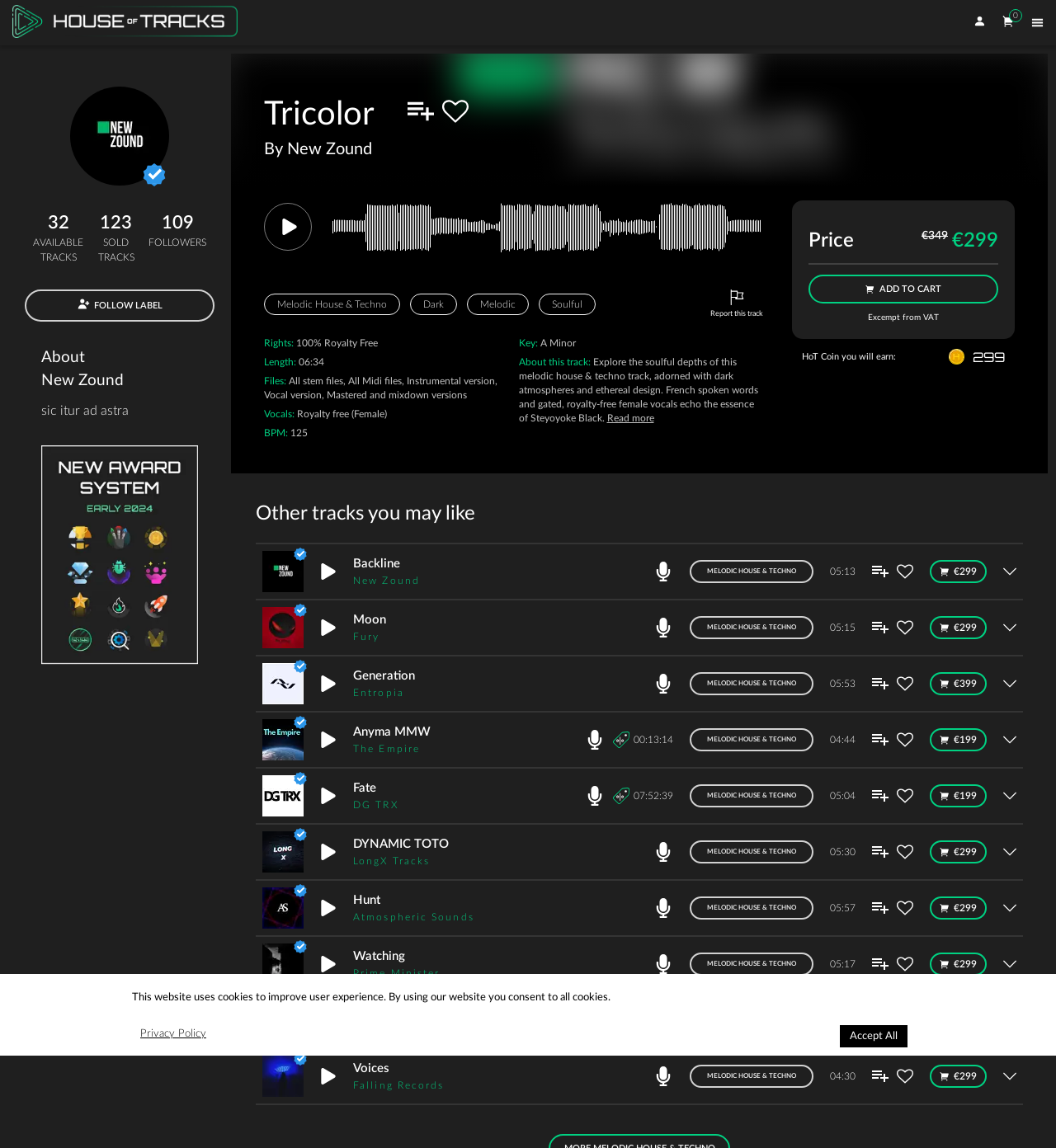Please determine the bounding box coordinates for the UI element described as: "Melodic House & Techno".

[0.653, 0.732, 0.77, 0.752]